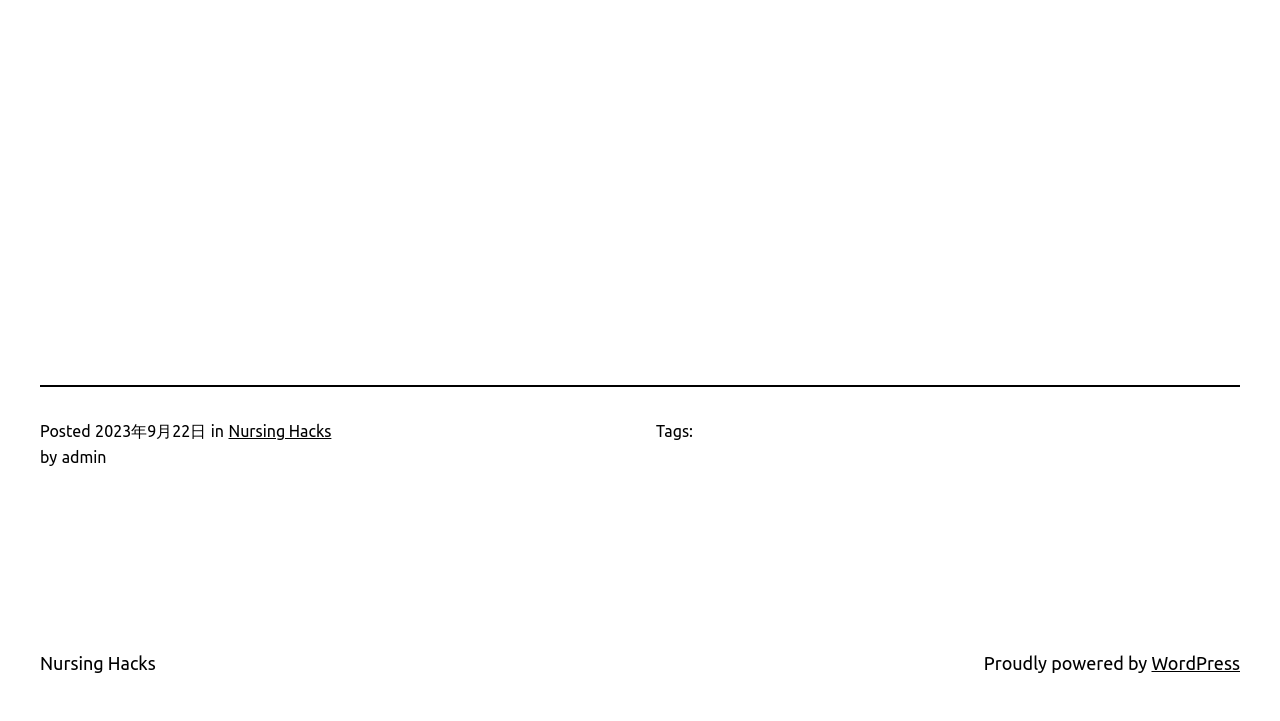Identify the bounding box coordinates for the UI element described by the following text: "WordPress". Provide the coordinates as four float numbers between 0 and 1, in the format [left, top, right, bottom].

[0.9, 0.906, 0.969, 0.933]